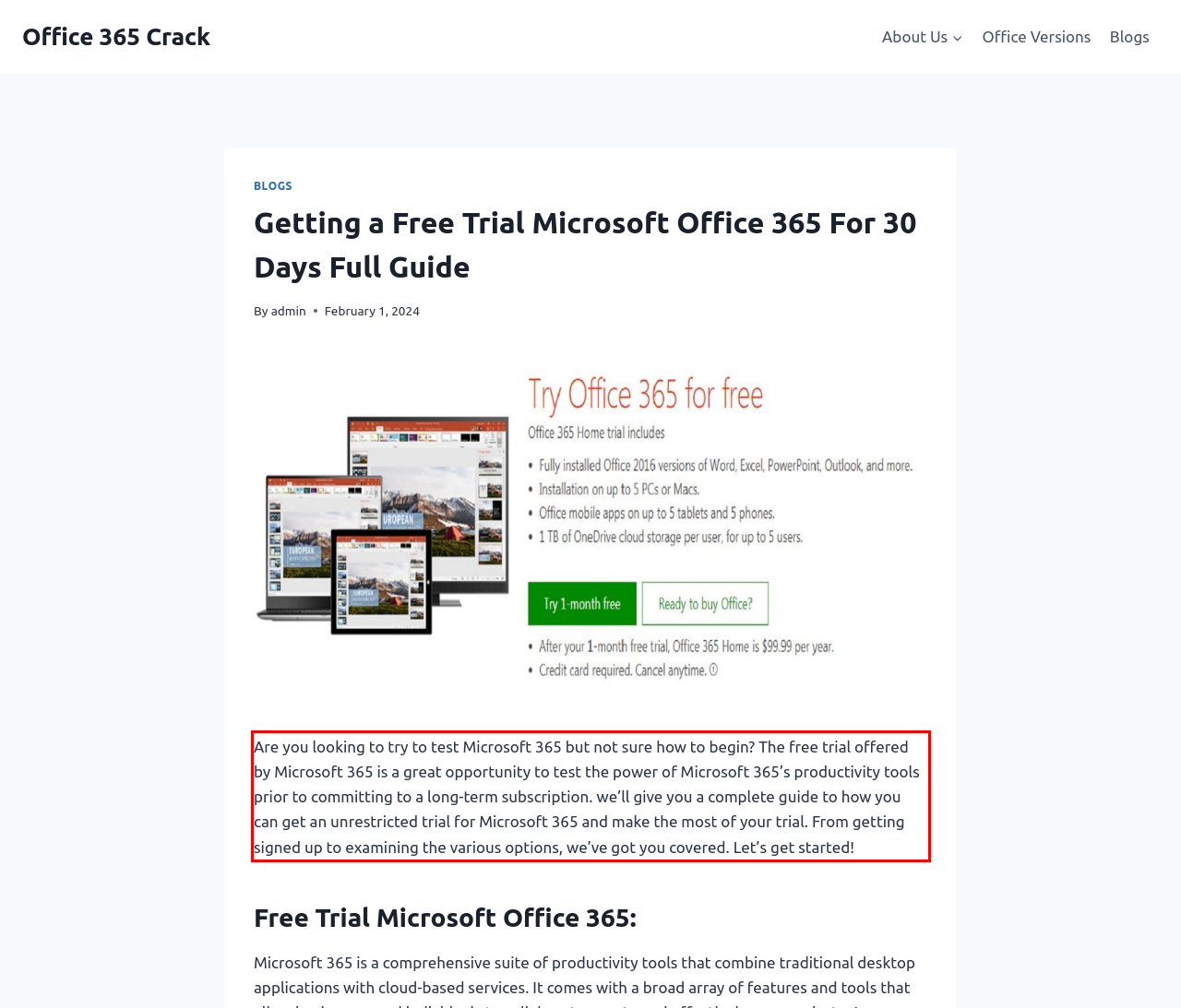Examine the webpage screenshot and use OCR to obtain the text inside the red bounding box.

Are you looking to try to test Microsoft 365 but not sure how to begin? The free trial offered by Microsoft 365 is a great opportunity to test the power of Microsoft 365’s productivity tools prior to committing to a long-term subscription. we’ll give you a complete guide to how you can get an unrestricted trial for Microsoft 365 and make the most of your trial. From getting signed up to examining the various options, we’ve got you covered. Let’s get started!